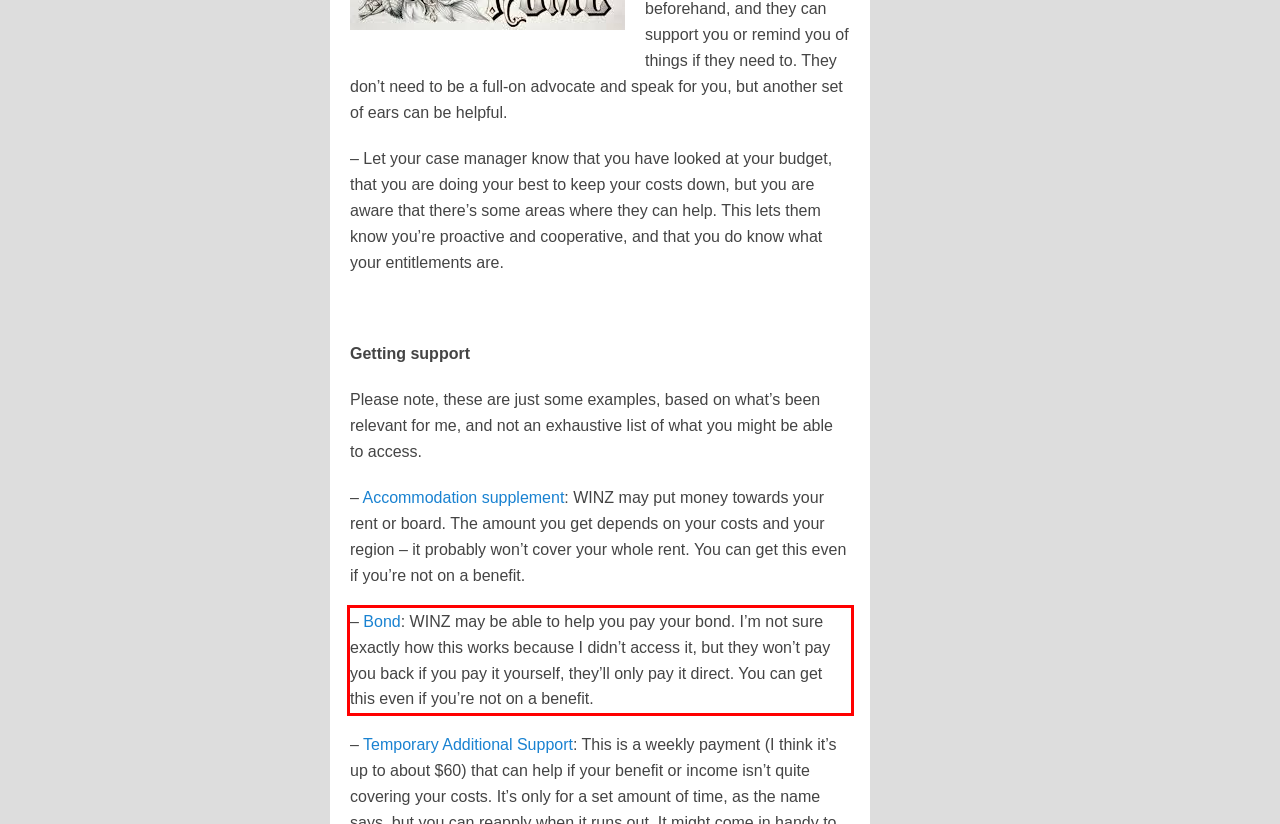Please examine the webpage screenshot and extract the text within the red bounding box using OCR.

– Bond: WINZ may be able to help you pay your bond. I’m not sure exactly how this works because I didn’t access it, but they won’t pay you back if you pay it yourself, they’ll only pay it direct. You can get this even if you’re not on a benefit.